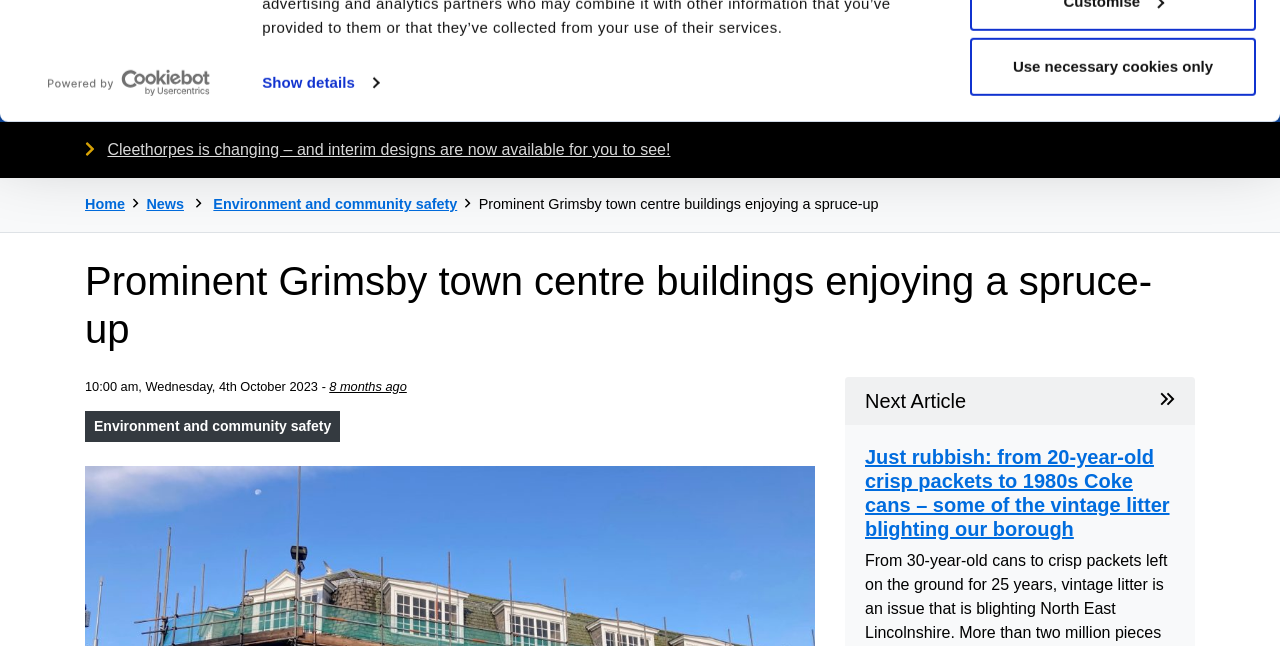Find and provide the bounding box coordinates for the UI element described with: "MyNelincs".

[0.314, 0.128, 0.376, 0.155]